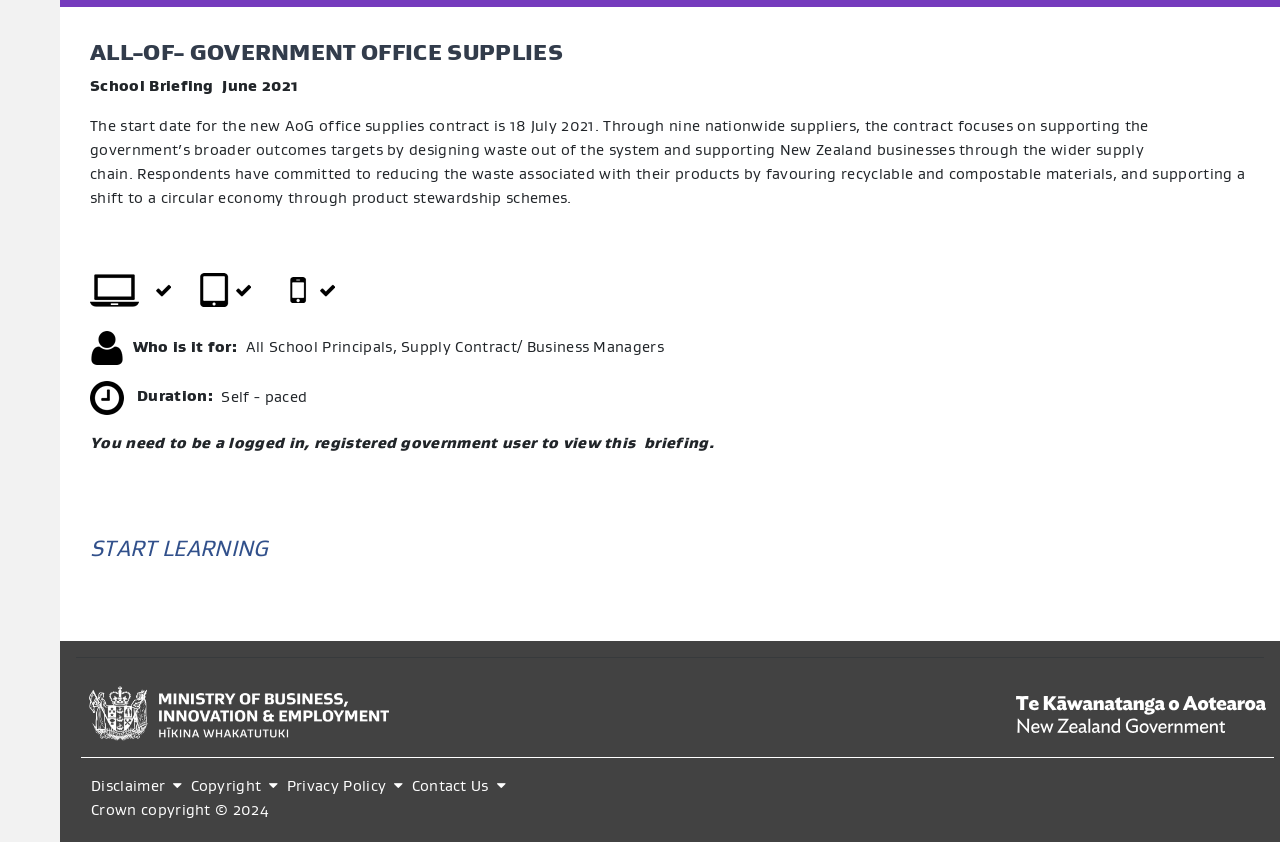Identify the bounding box coordinates for the UI element described as: "Contact Us". The coordinates should be provided as four floats between 0 and 1: [left, top, right, bottom].

[0.322, 0.922, 0.402, 0.944]